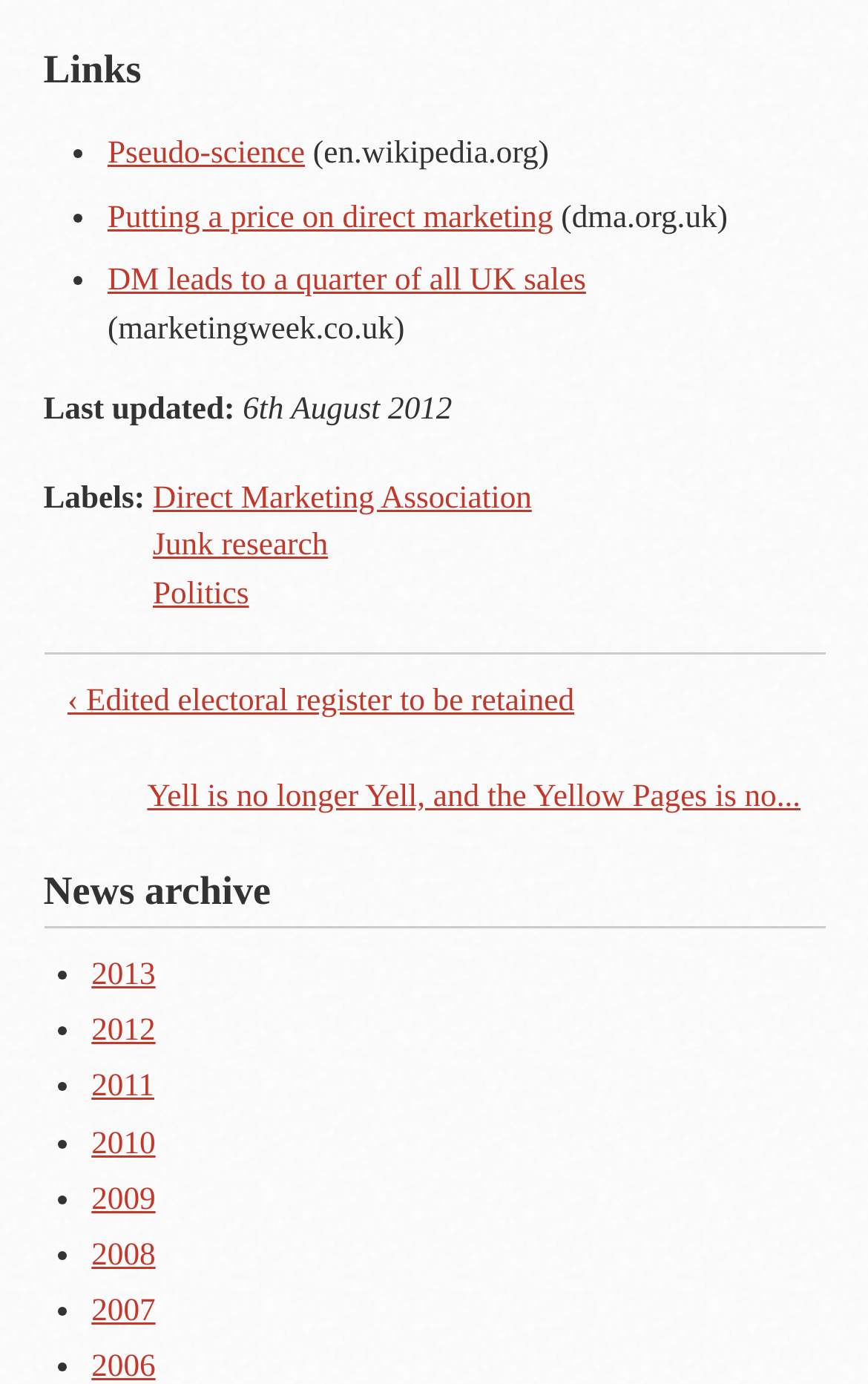Using the element description provided, determine the bounding box coordinates in the format (top-left x, top-left y, bottom-right x, bottom-right y). Ensure that all values are floating point numbers between 0 and 1. Element description: Junk research

[0.176, 0.381, 0.378, 0.407]